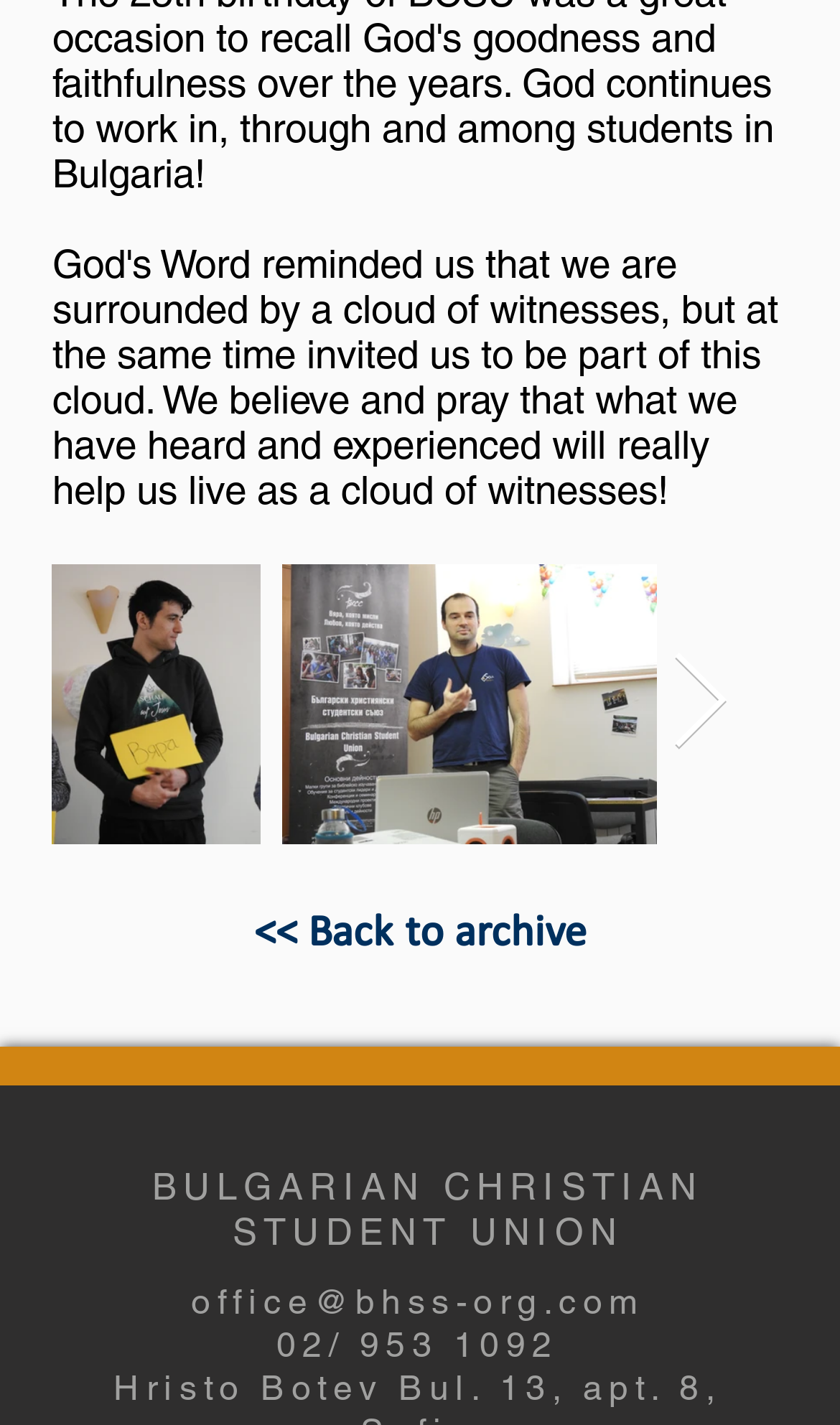Utilize the information from the image to answer the question in detail:
What is the phone number of the organization?

The phone number is listed in the heading section, where it is displayed as '02/ 953 1092' with a link to it.